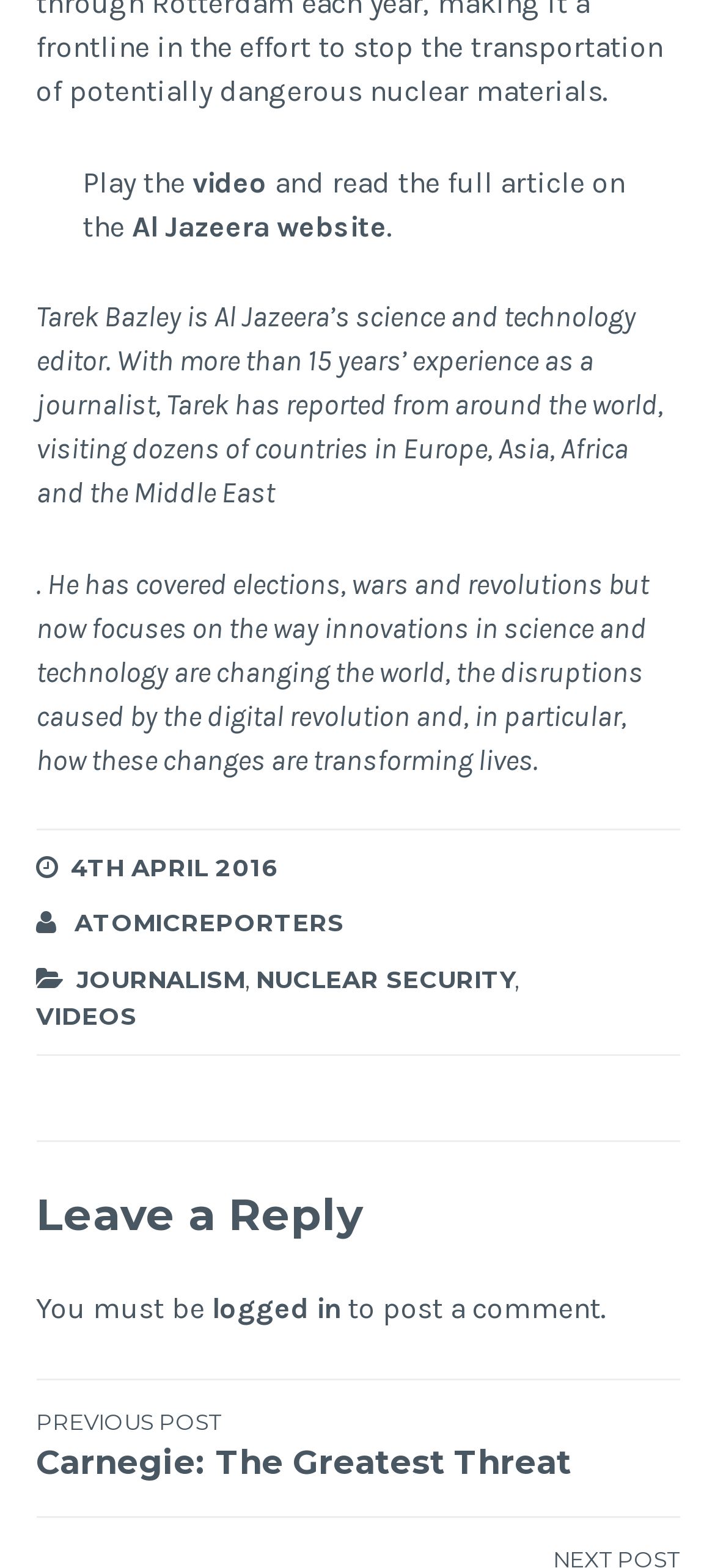Identify the bounding box coordinates for the UI element described as: "Nuclear security".

[0.358, 0.615, 0.719, 0.636]